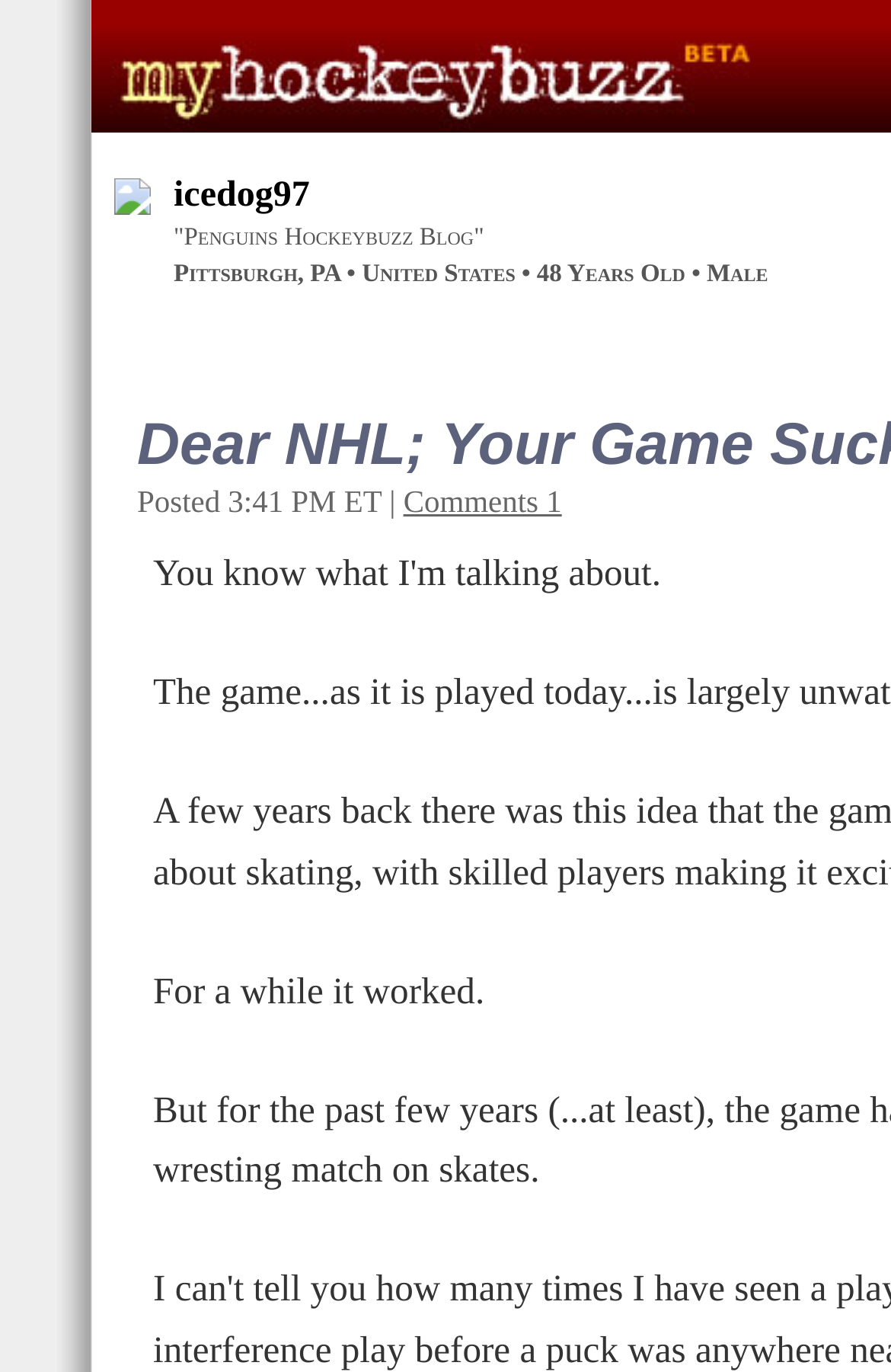Using the provided description: "icedog97", find the bounding box coordinates of the corresponding UI element. The output should be four float numbers between 0 and 1, in the format [left, top, right, bottom].

[0.195, 0.128, 0.348, 0.157]